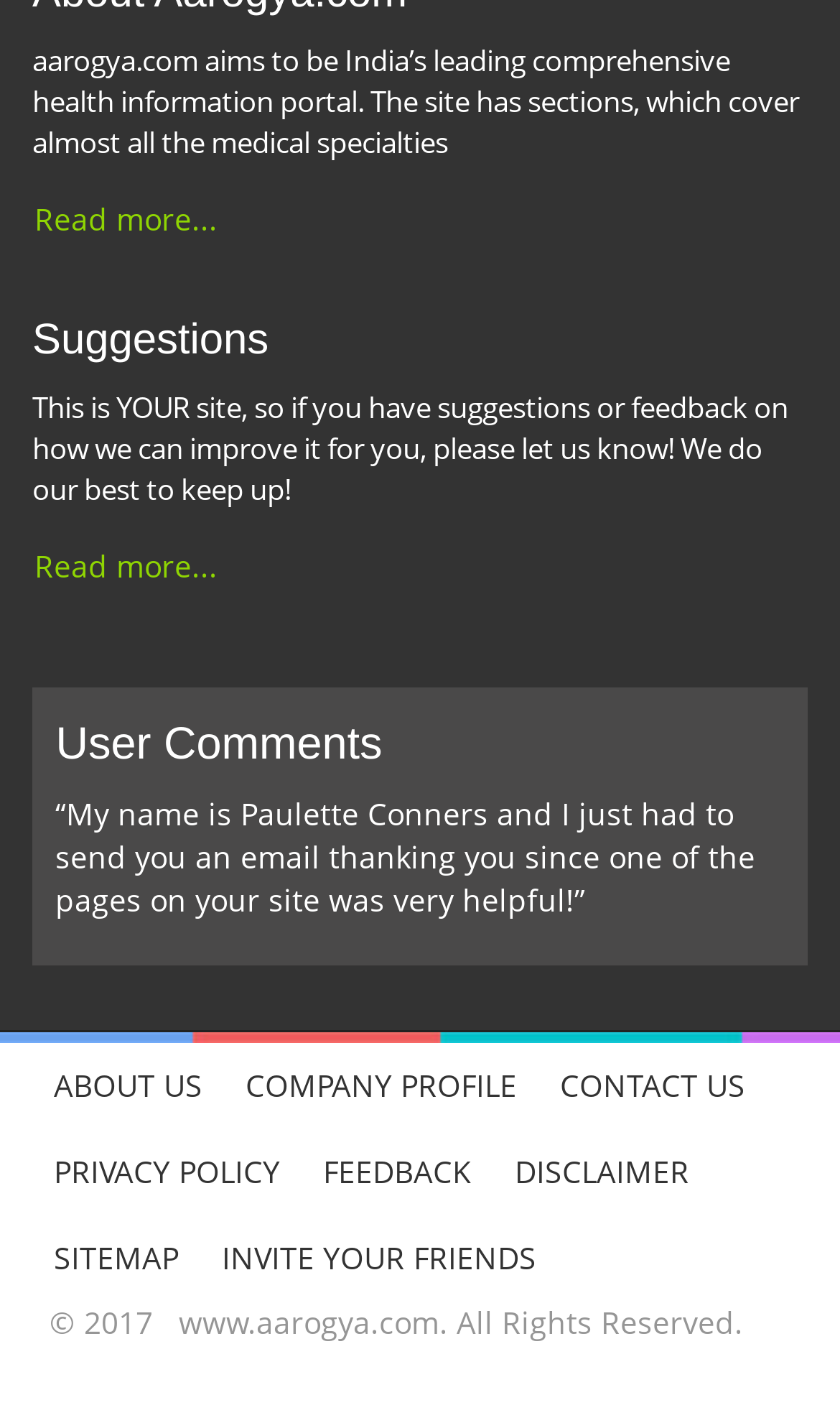What are the different sections available in the footer?
Look at the screenshot and respond with one word or a short phrase.

About Us, Company Profile, etc.